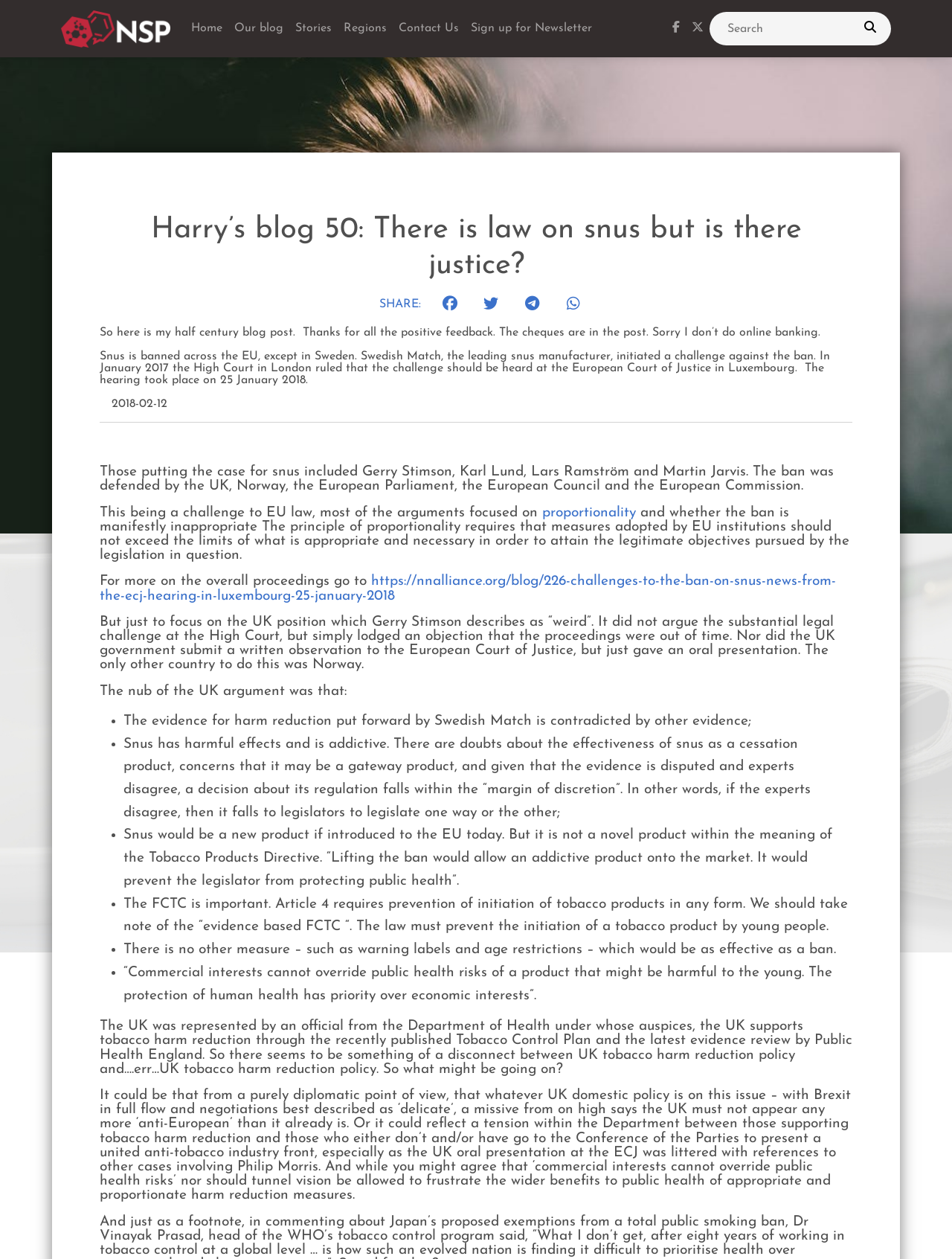Provide the bounding box coordinates of the UI element this sentence describes: "proportionality".

[0.57, 0.402, 0.668, 0.413]